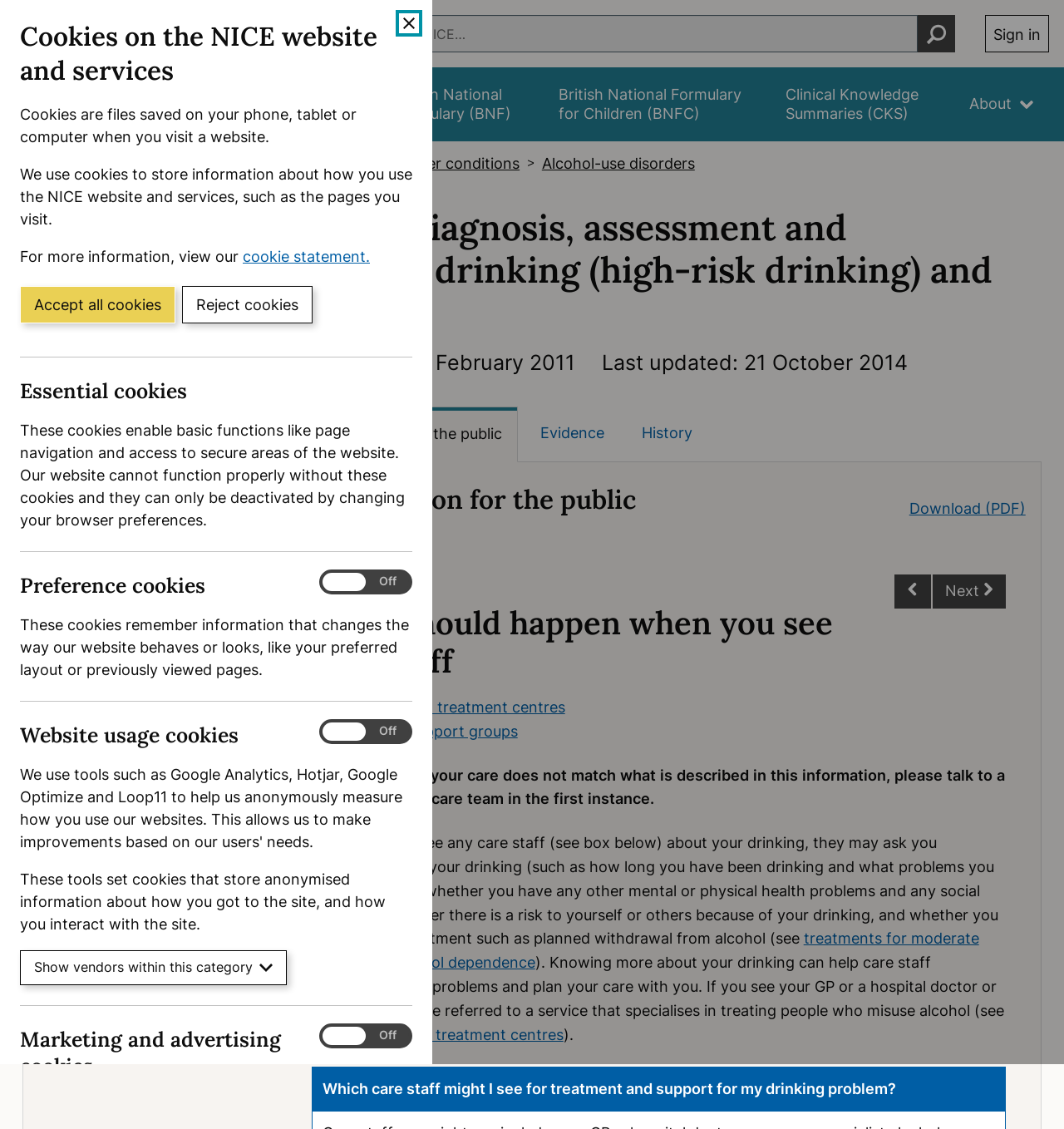What is the purpose of essential cookies?
Examine the image closely and answer the question with as much detail as possible.

According to the webpage, essential cookies are necessary for the website to function properly, and they enable basic functions like page navigation and access to secure areas of the website.